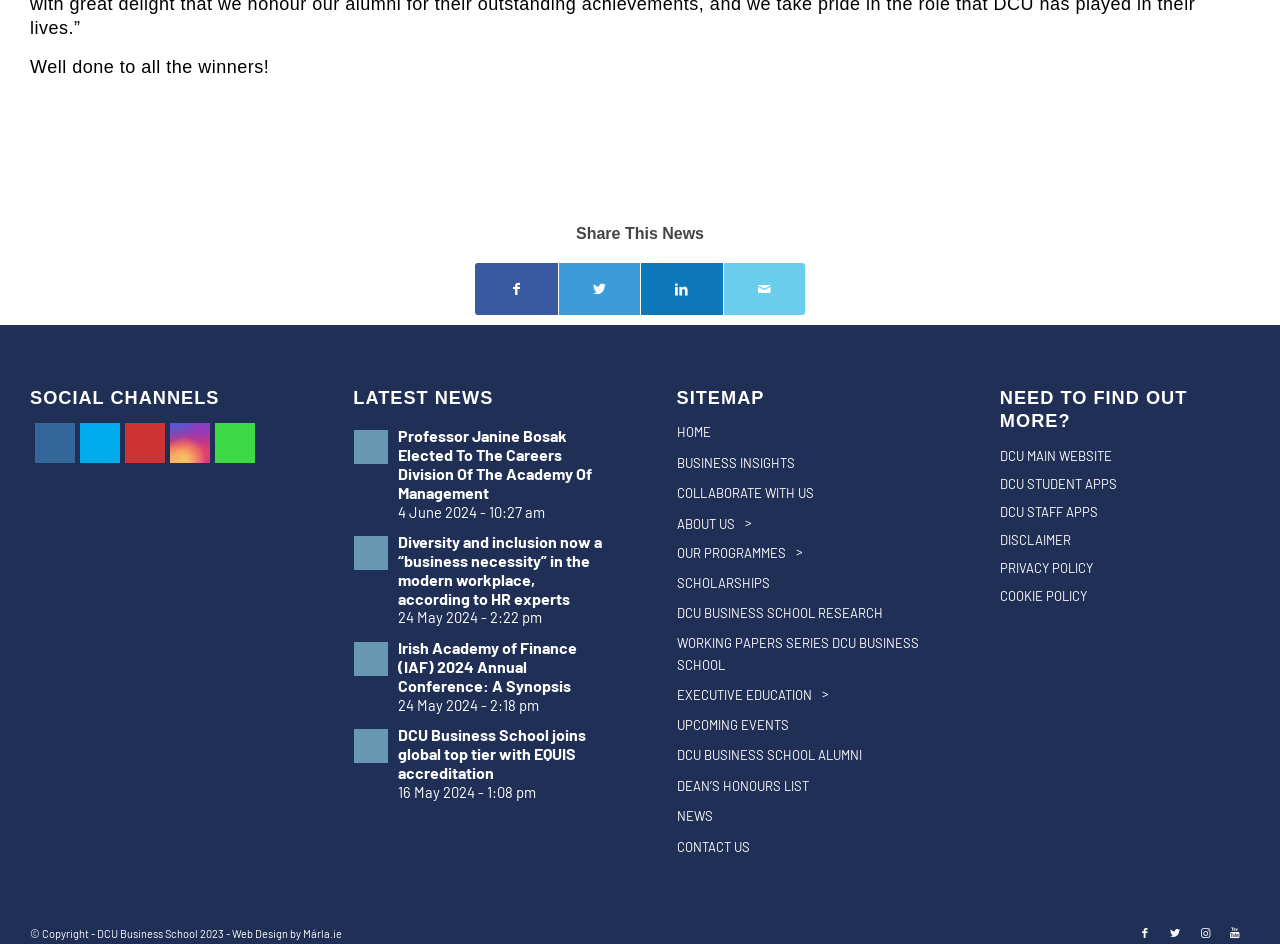Identify the bounding box for the element characterized by the following description: "Disclaimer".

[0.781, 0.557, 0.977, 0.587]